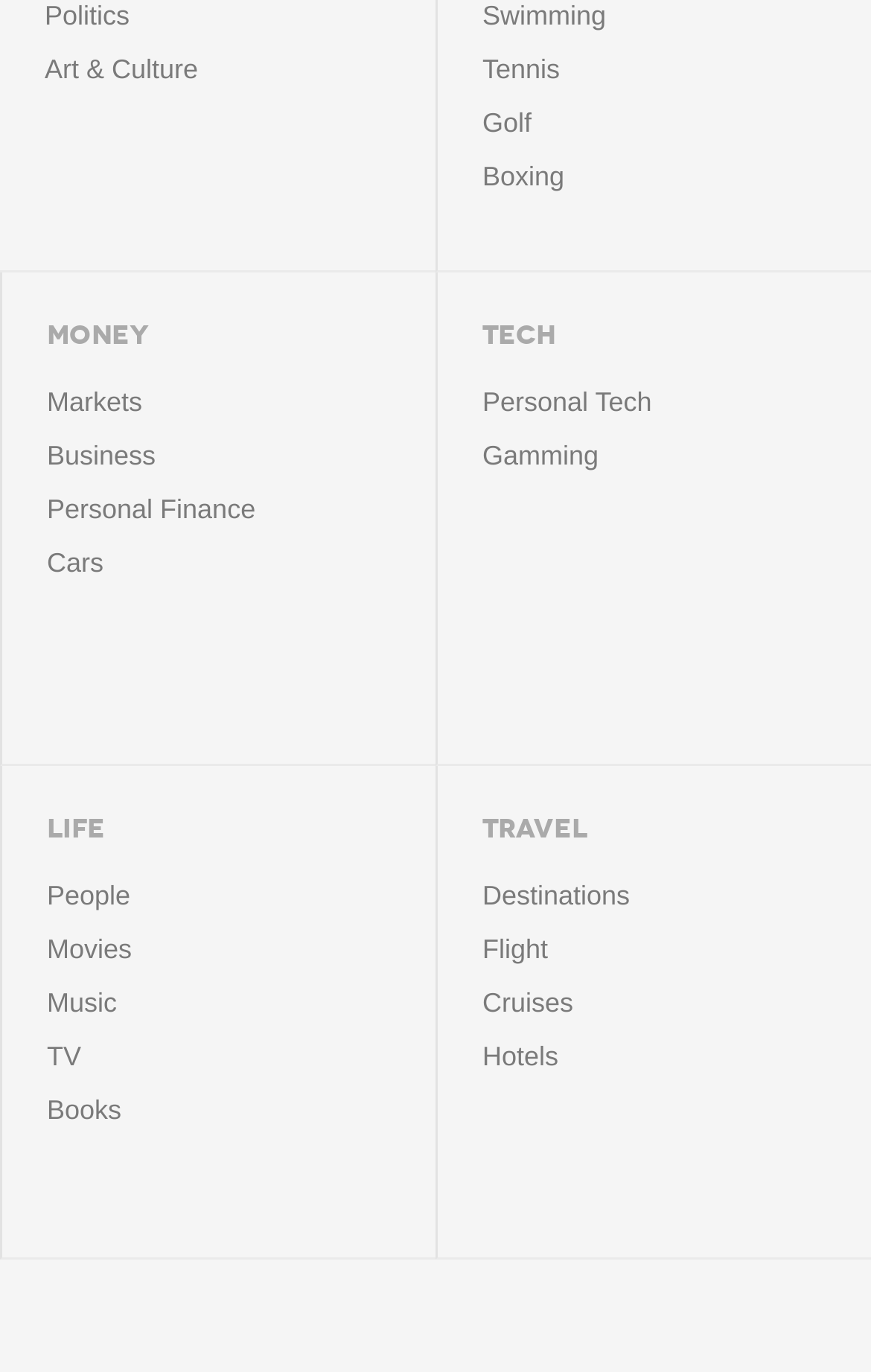Specify the bounding box coordinates of the area to click in order to execute this command: 'Explore Personal Tech'. The coordinates should consist of four float numbers ranging from 0 to 1, and should be formatted as [left, top, right, bottom].

[0.554, 0.274, 1.0, 0.313]